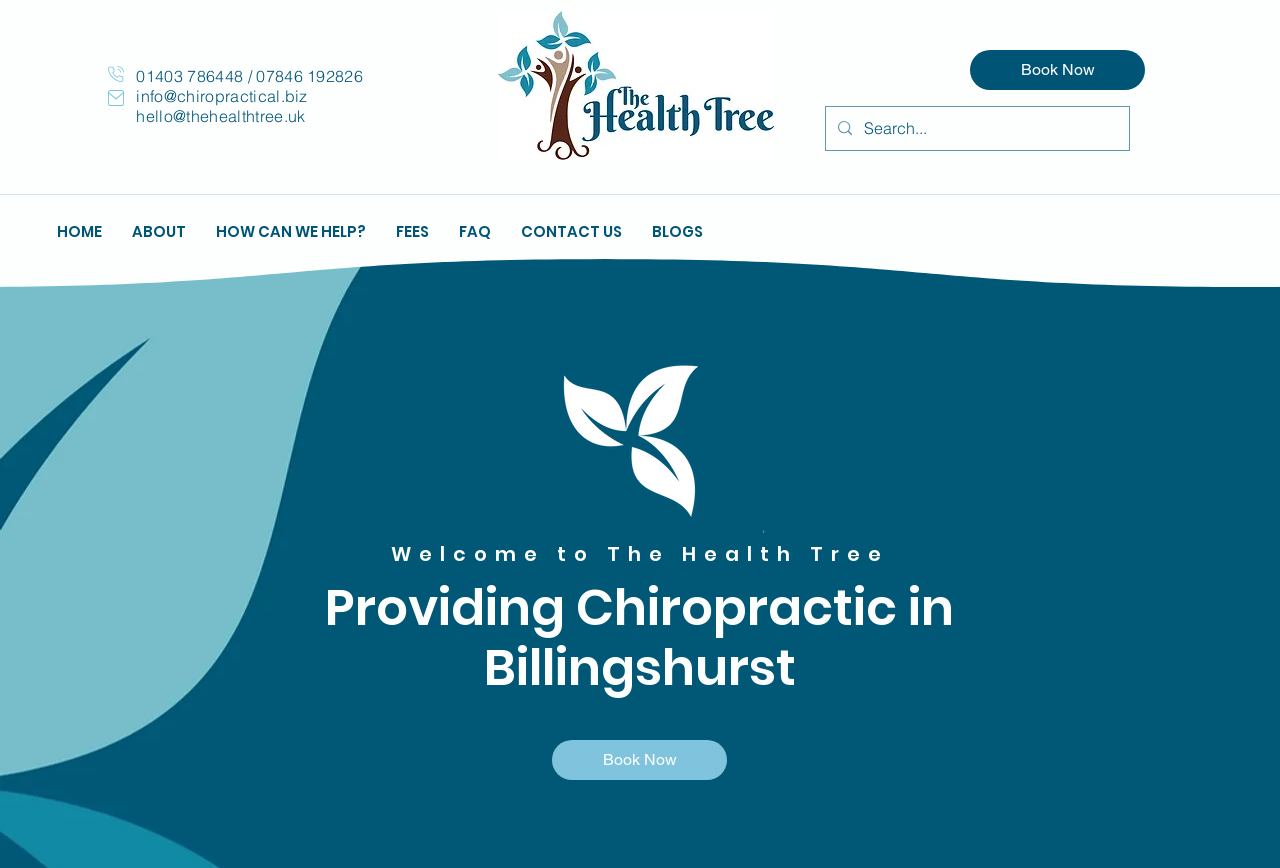Respond with a single word or phrase for the following question: 
What is the phone number to contact the chiropractor?

01403 786448